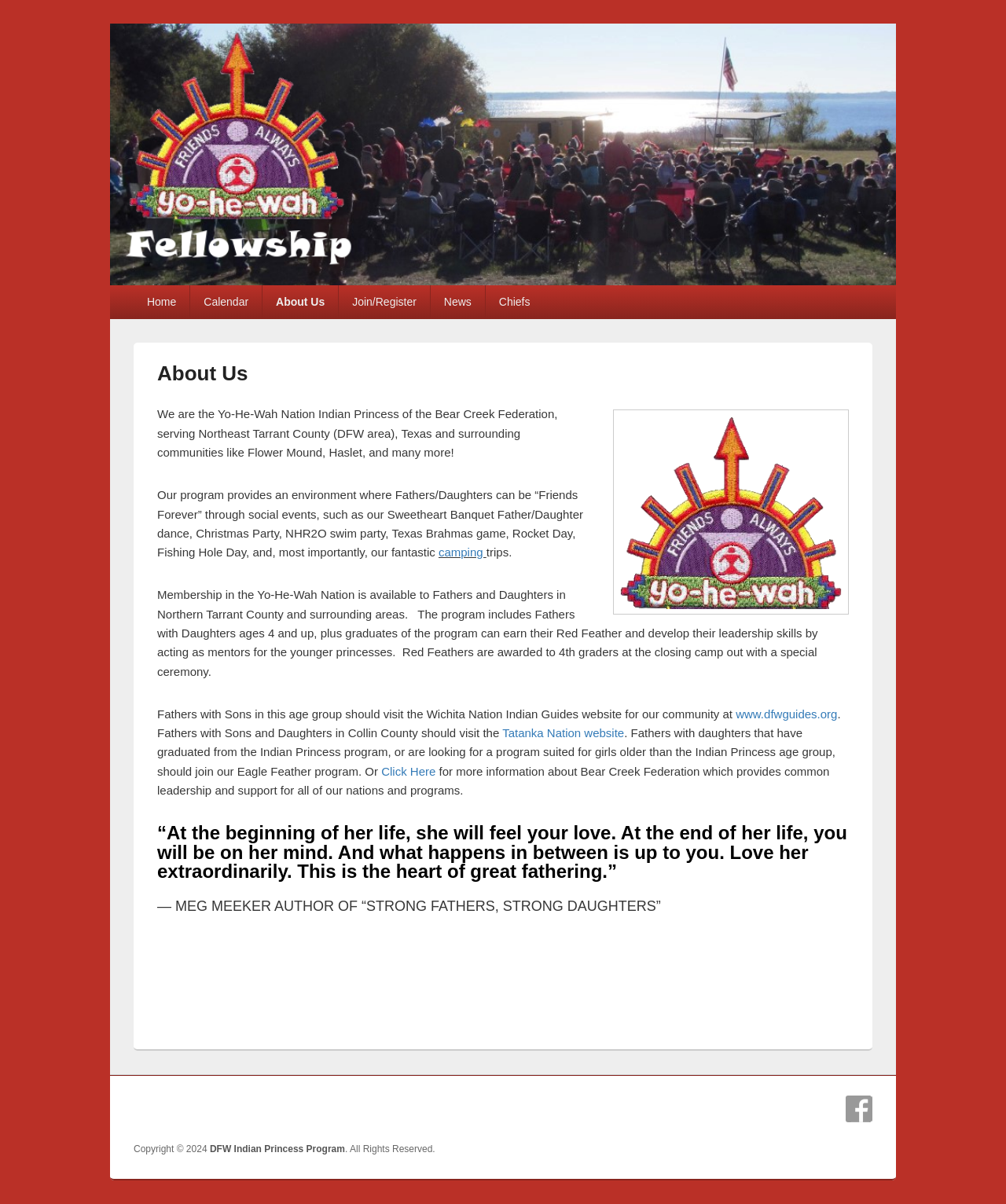Locate the UI element that matches the description About Us in the webpage screenshot. Return the bounding box coordinates in the format (top-left x, top-left y, bottom-right x, bottom-right y), with values ranging from 0 to 1.

[0.156, 0.3, 0.247, 0.32]